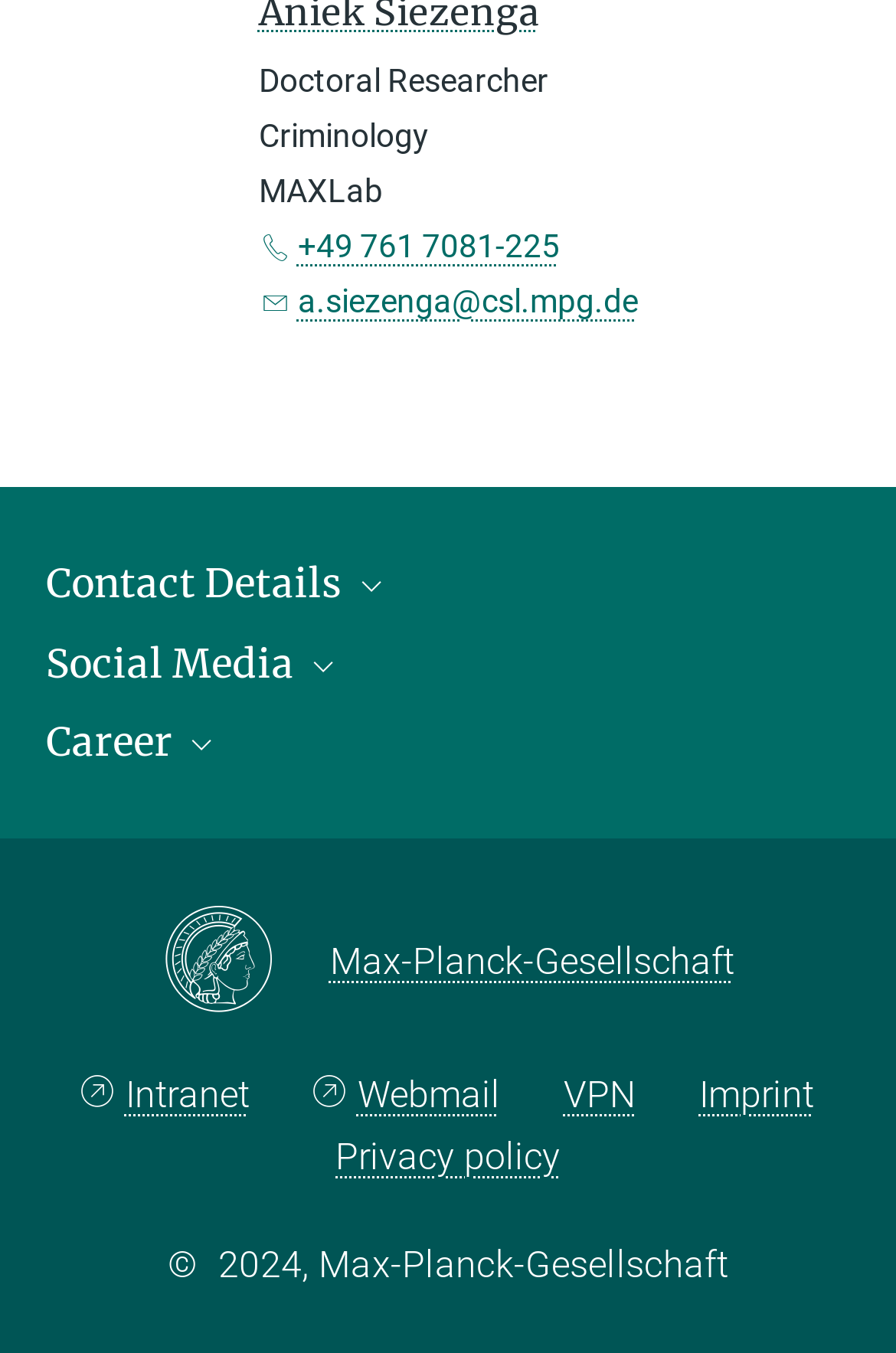Please specify the bounding box coordinates of the element that should be clicked to execute the given instruction: 'View contact details'. Ensure the coordinates are four float numbers between 0 and 1, expressed as [left, top, right, bottom].

[0.051, 0.415, 0.927, 0.45]